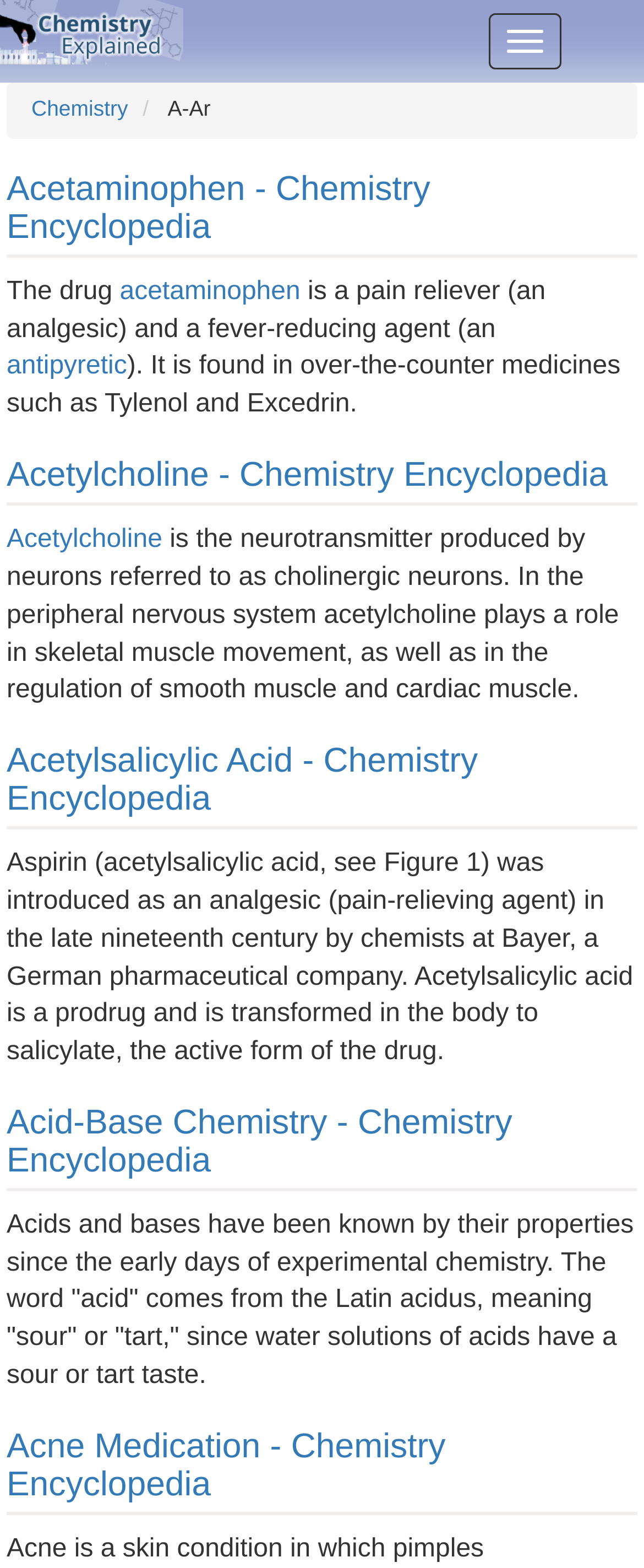Determine the bounding box coordinates for the region that must be clicked to execute the following instruction: "Visit the 'Chemistry Explained' page".

[0.0, 0.0, 0.285, 0.053]